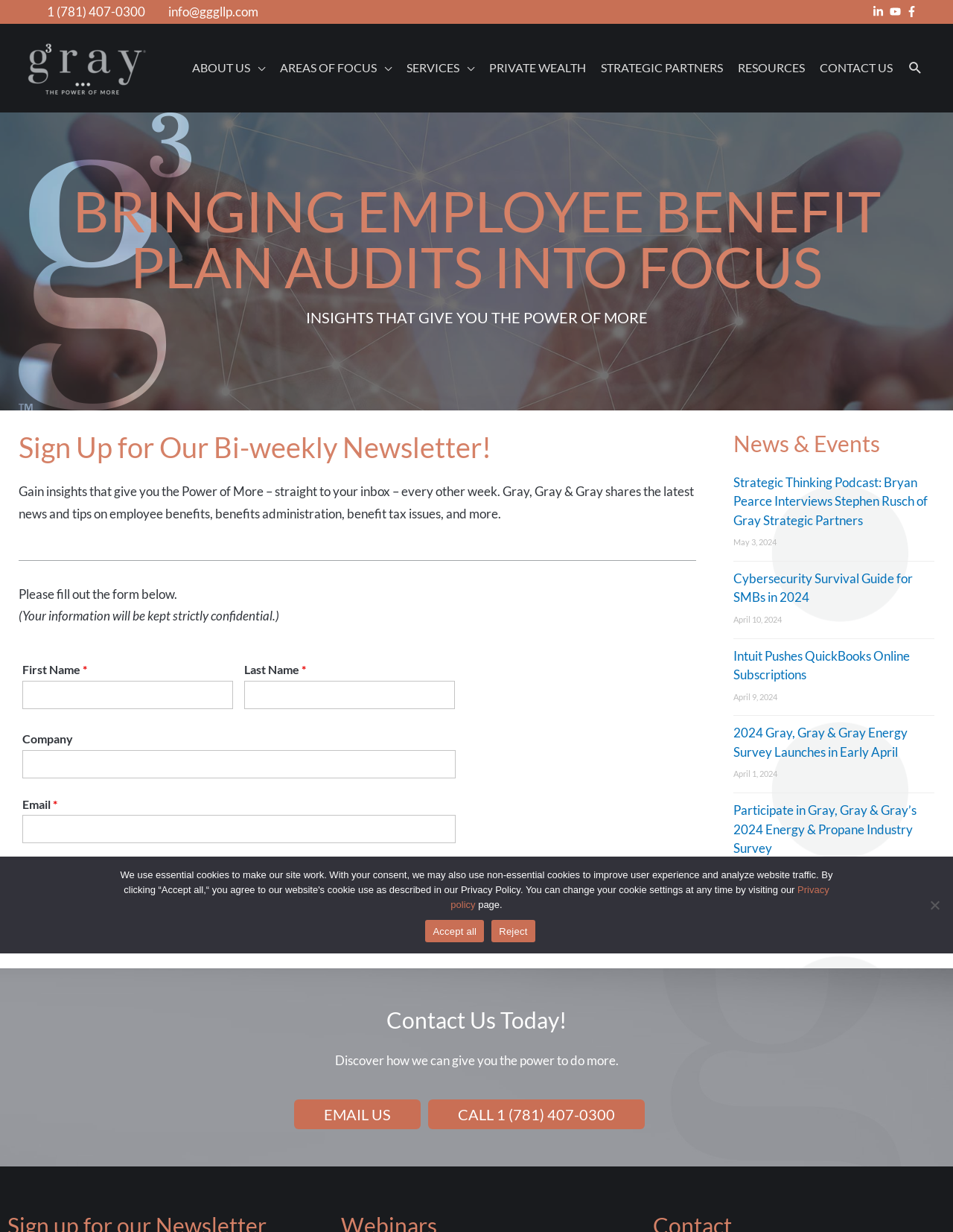What is the purpose of the form?
Carefully analyze the image and provide a detailed answer to the question.

The form is used to sign up for the bi-weekly newsletter, as indicated by the heading 'Sign Up for Our Bi-weekly Newsletter!' and the text 'Gain insights that give you the Power of More – straight to your inbox – every other week'.